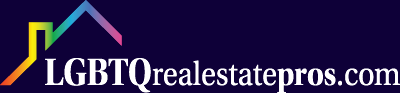Respond to the question below with a concise word or phrase:
How many colors are used in the gradient of the 'LGBTQ' segment?

5